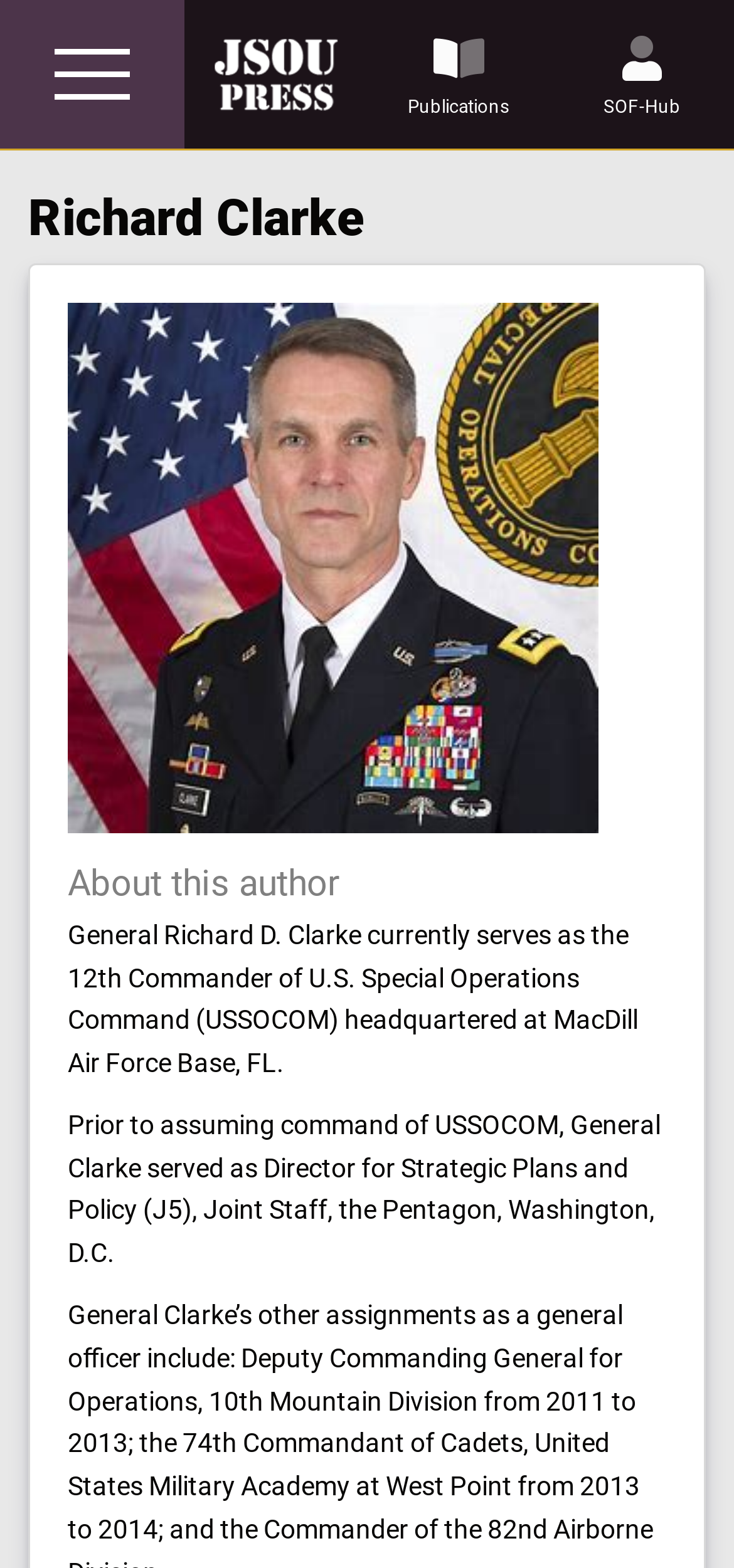Using the image as a reference, answer the following question in as much detail as possible:
What is the current role of Richard Clarke?

I read the text under the 'About this author' heading, which states that General Richard D. Clarke currently serves as the 12th Commander of U.S. Special Operations Command (USSOCOM) headquartered at MacDill Air Force Base, FL.